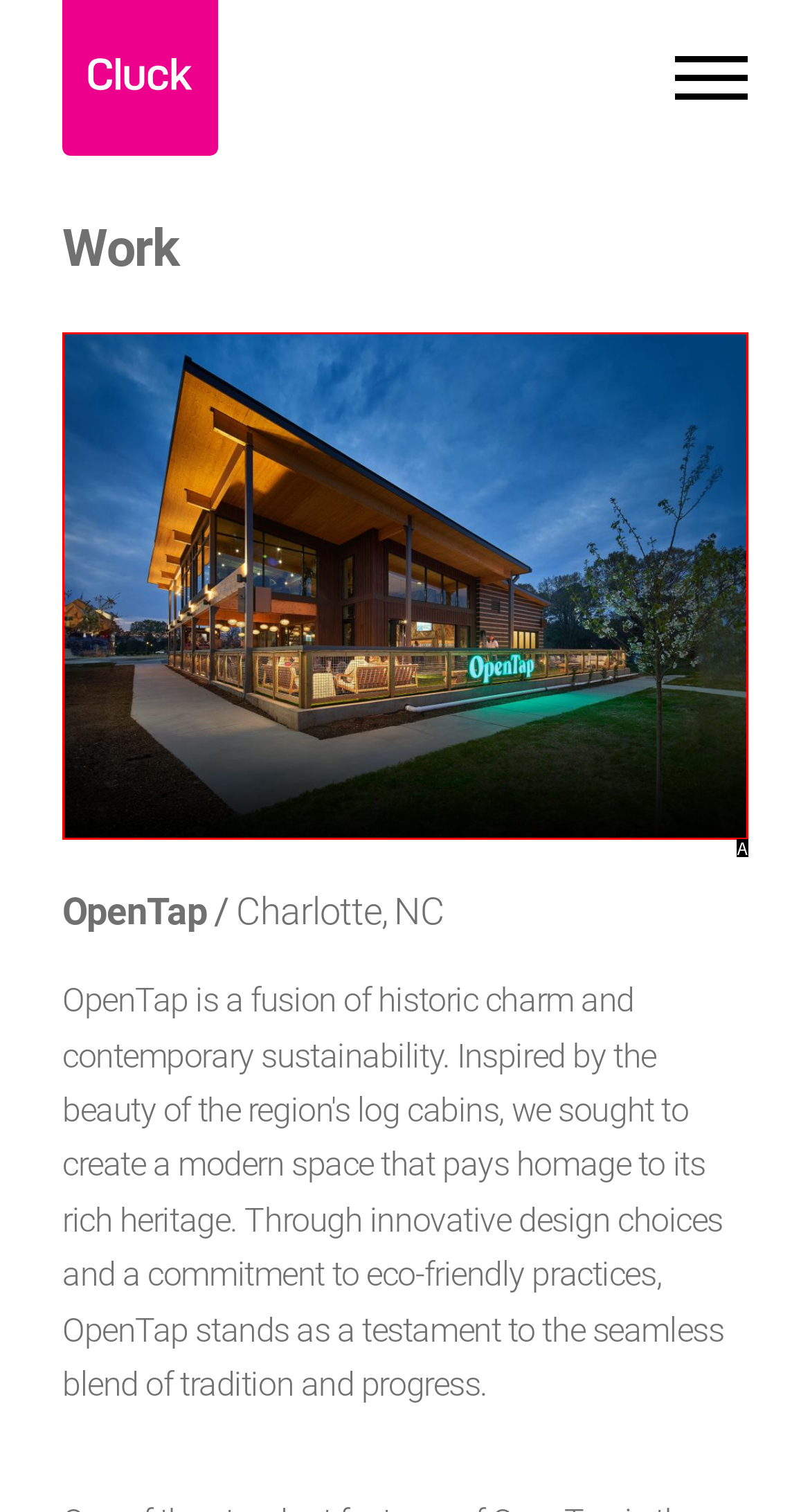Based on the given description: title="OpenTap", identify the correct option and provide the corresponding letter from the given choices directly.

A